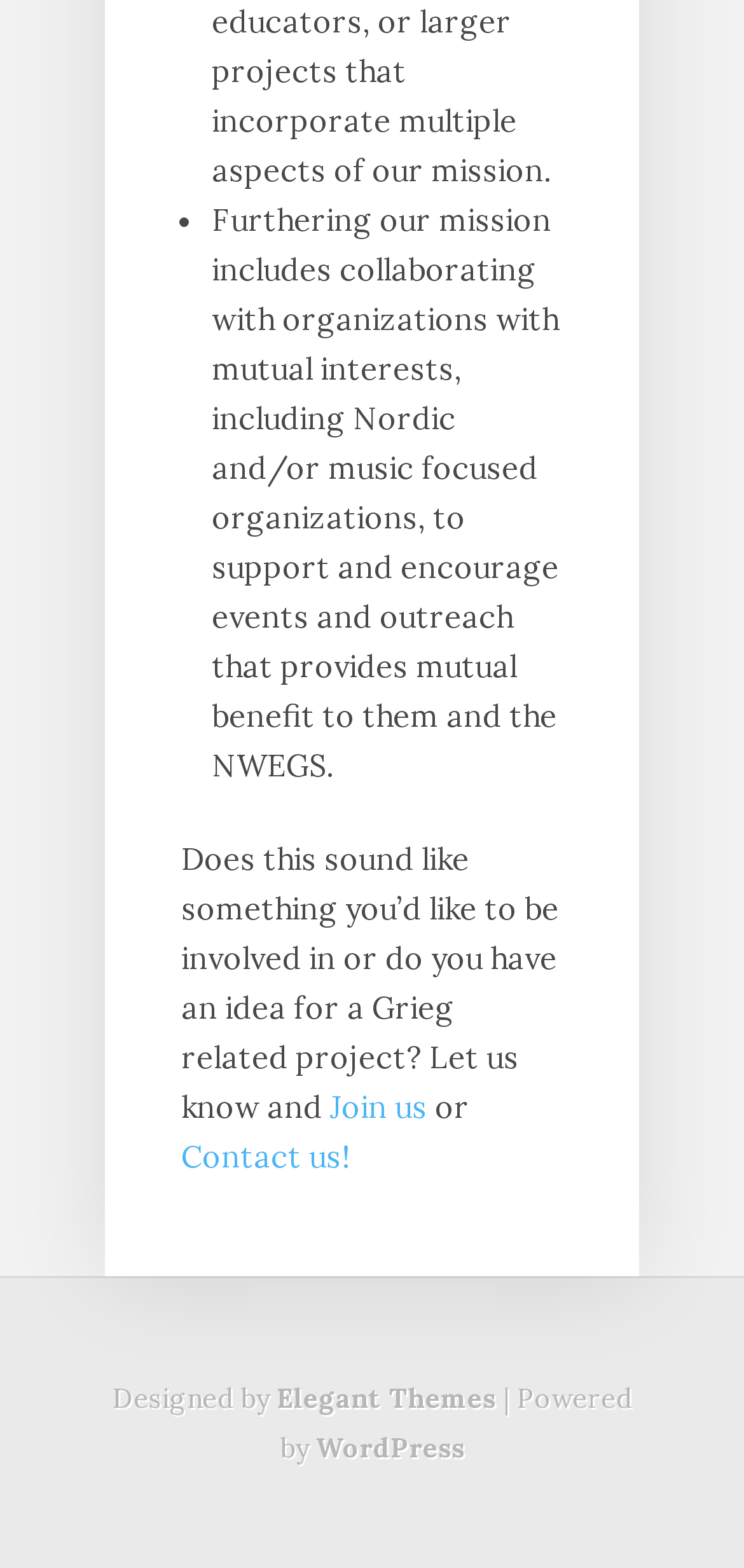What is the theme of the organizations mentioned?
Please use the visual content to give a single word or phrase answer.

Nordic and/or music